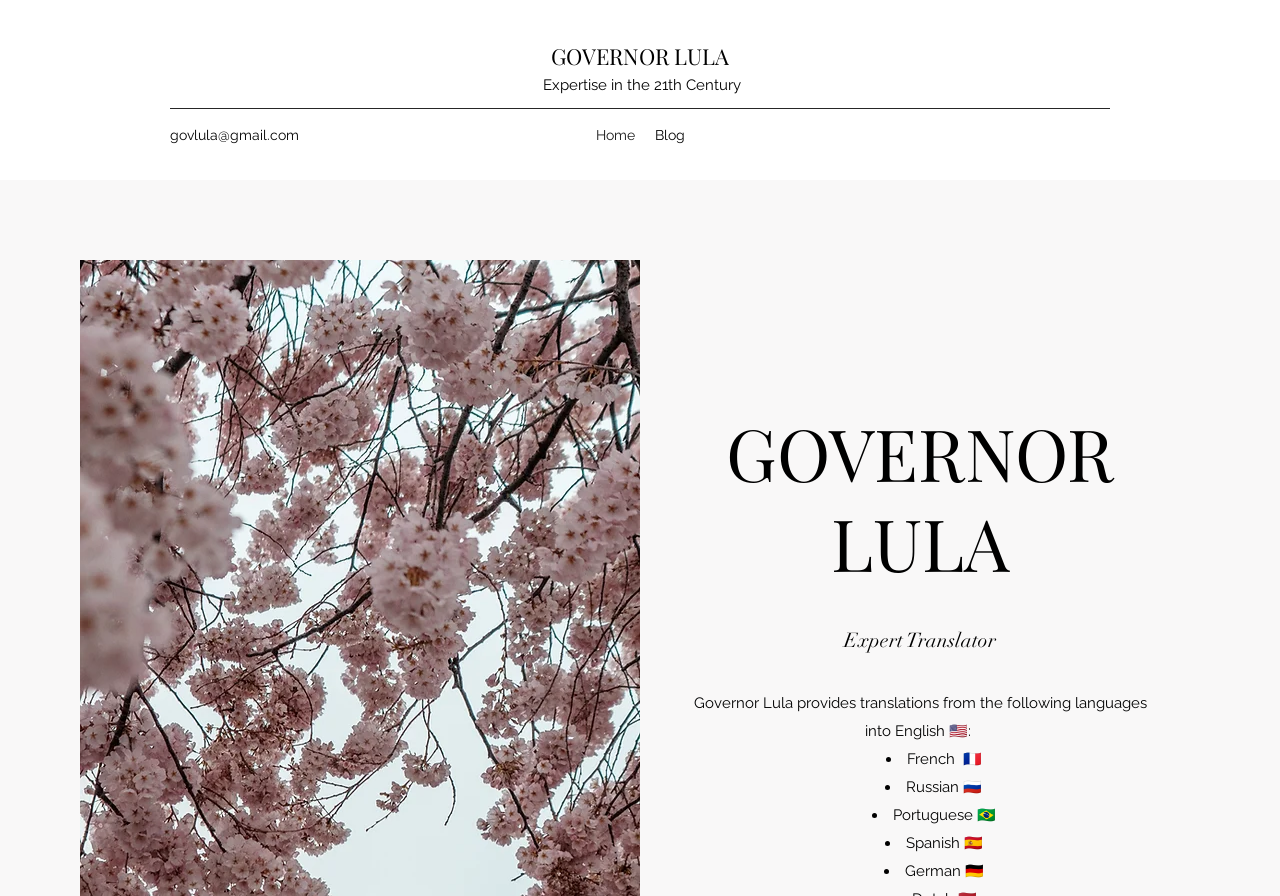What is the profession of the person?
Using the image as a reference, give an elaborate response to the question.

Based on the webpage, the person is a translator, as indicated by the title 'Traducteur | Translator Tyler Berry specialised in several domains' and the description 'Expert Translator'.